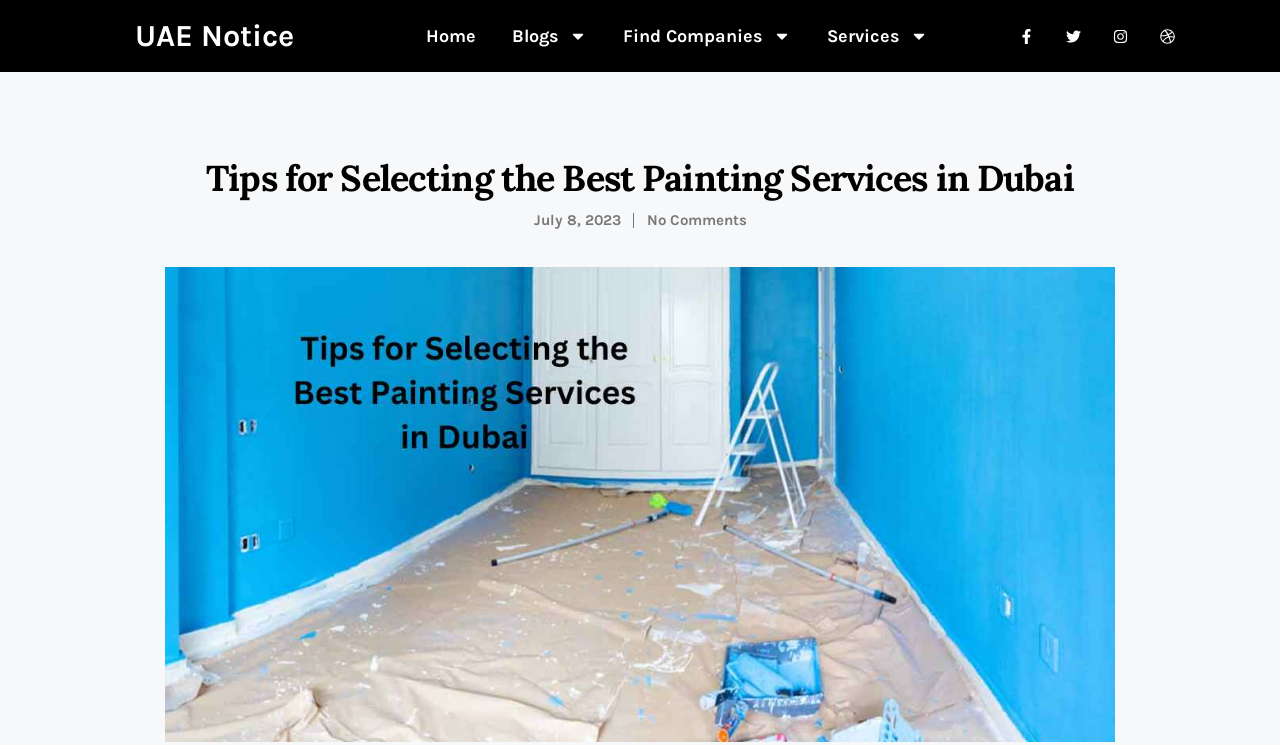Extract the text of the main heading from the webpage.

Tips for Selecting the Best Painting Services in Dubai